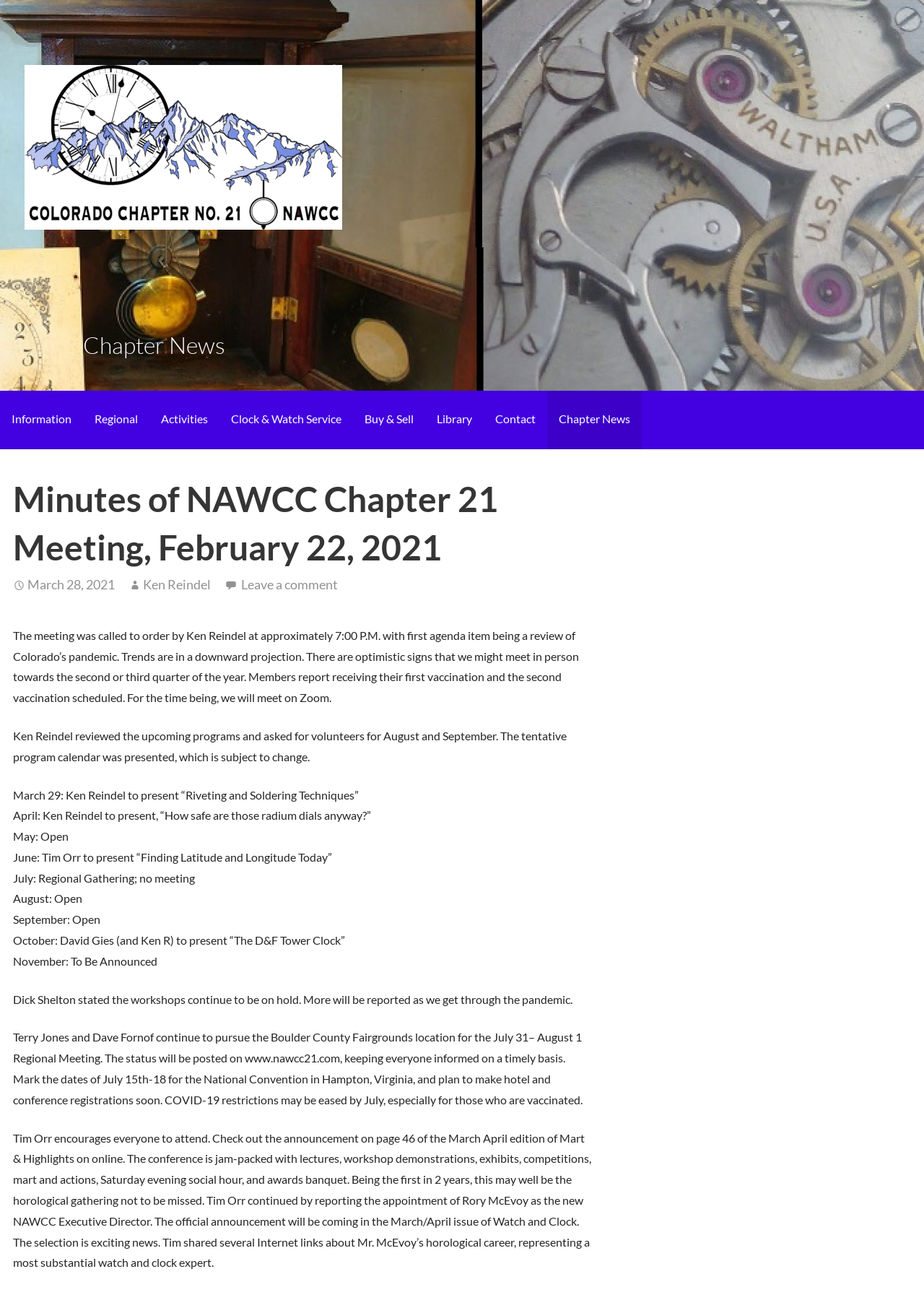Who called the meeting to order?
By examining the image, provide a one-word or phrase answer.

Ken Reindel